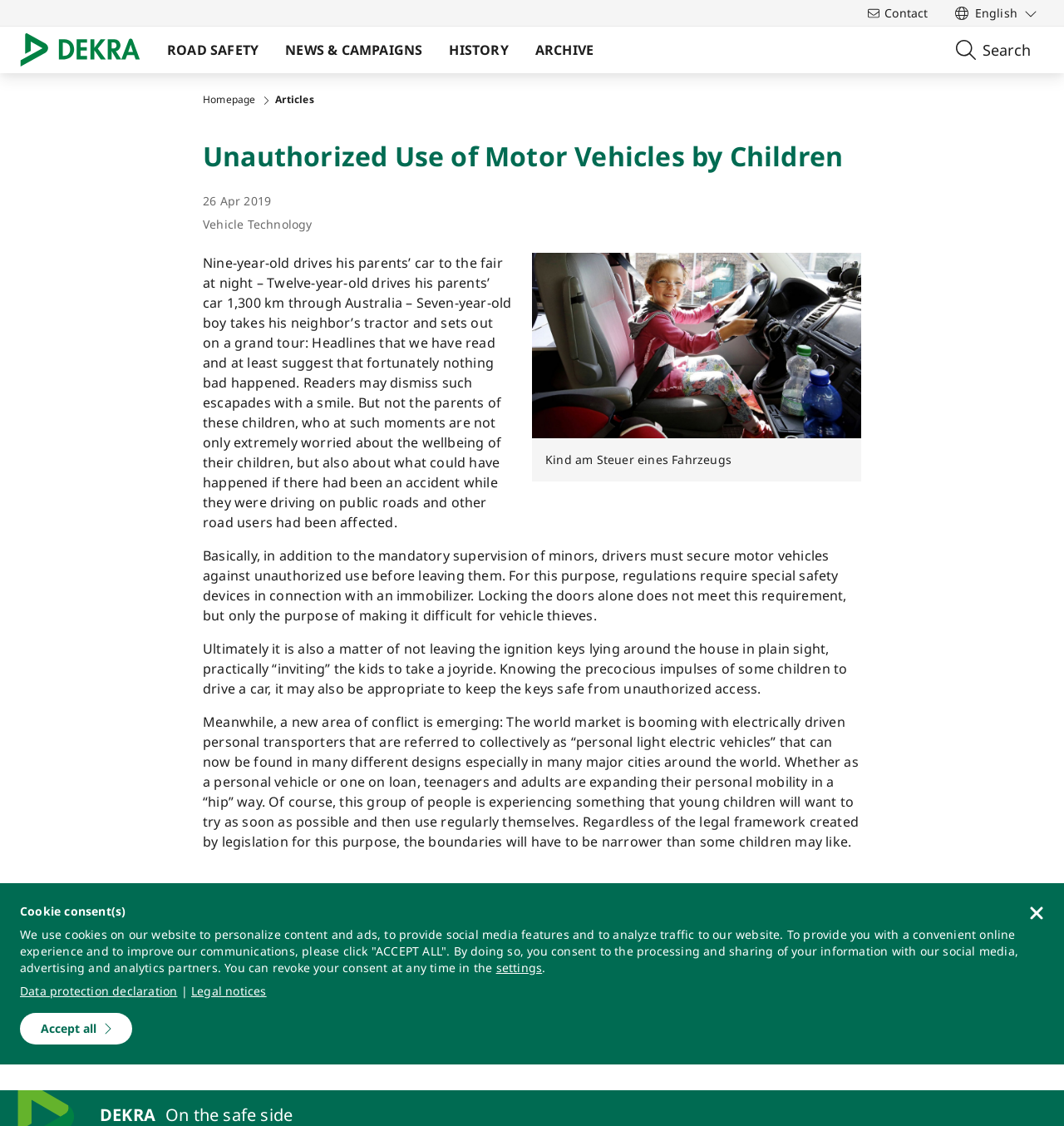Identify the coordinates of the bounding box for the element described below: "Contact". Return the coordinates as four float numbers between 0 and 1: [left, top, right, bottom].

[0.806, 0.0, 0.882, 0.023]